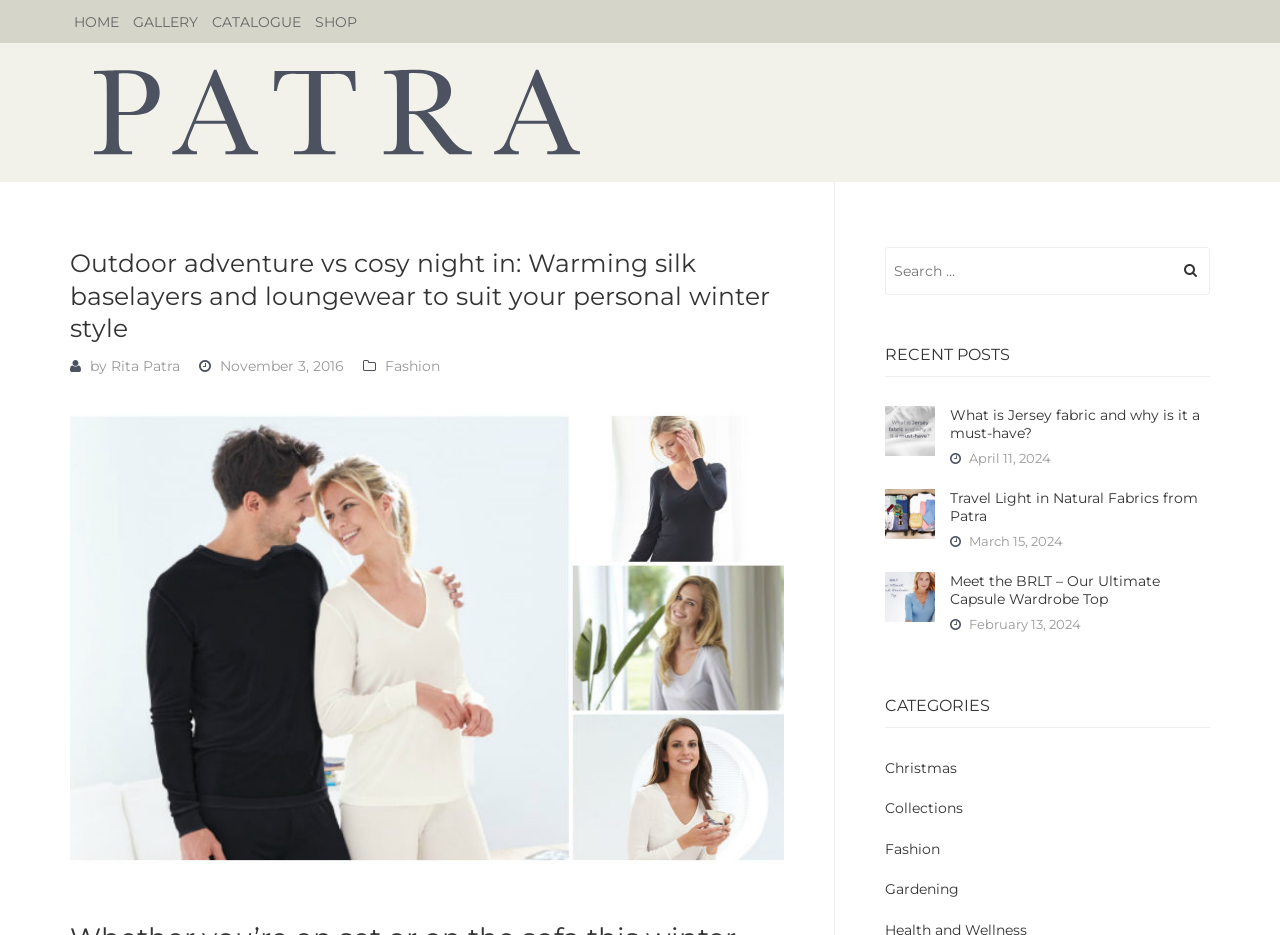Please find the bounding box coordinates of the section that needs to be clicked to achieve this instruction: "View the 'Fashion' category".

[0.691, 0.898, 0.734, 0.917]